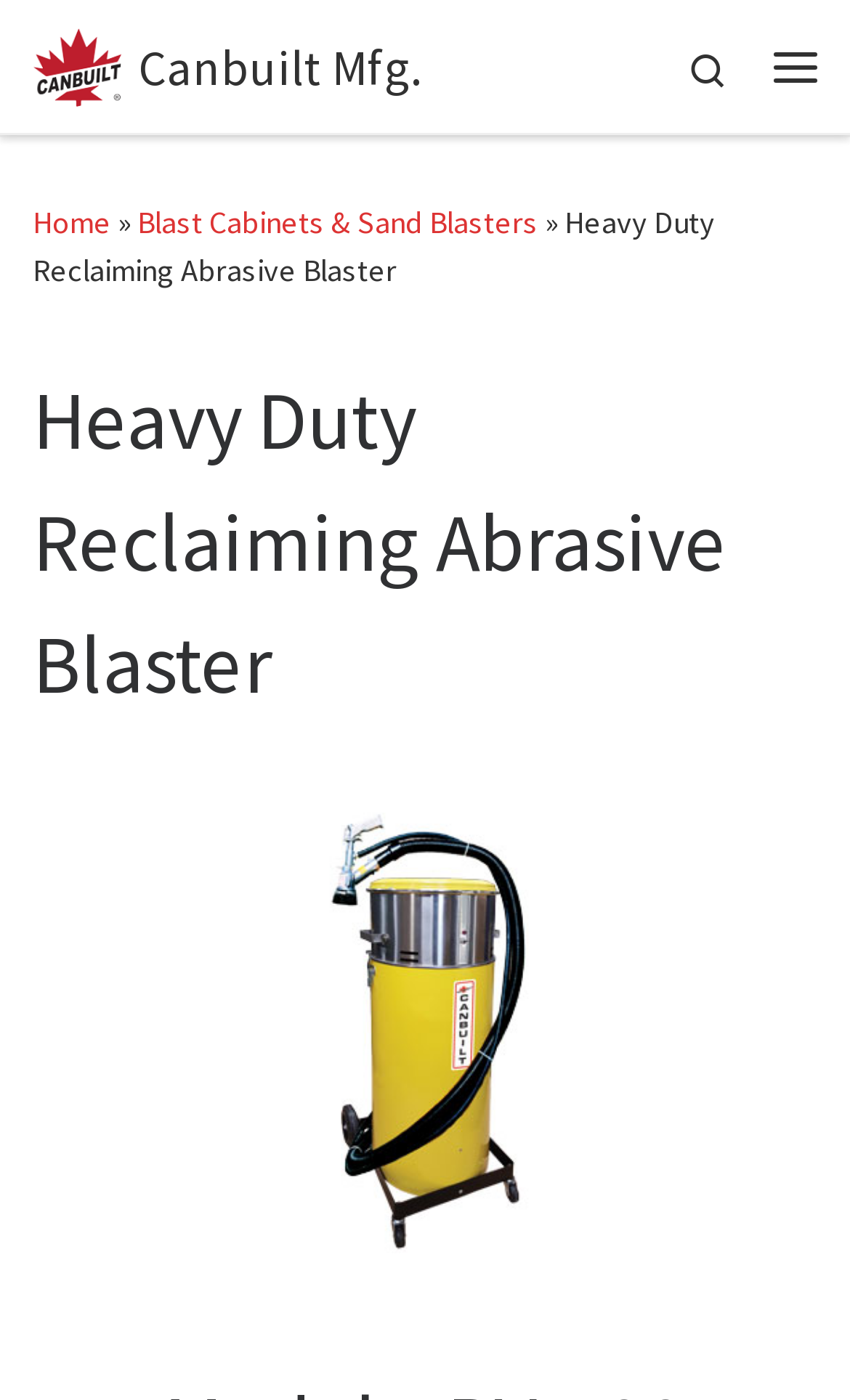Give a short answer using one word or phrase for the question:
What is the name of the product?

Heavy Duty Reclaiming Abrasive Blaster